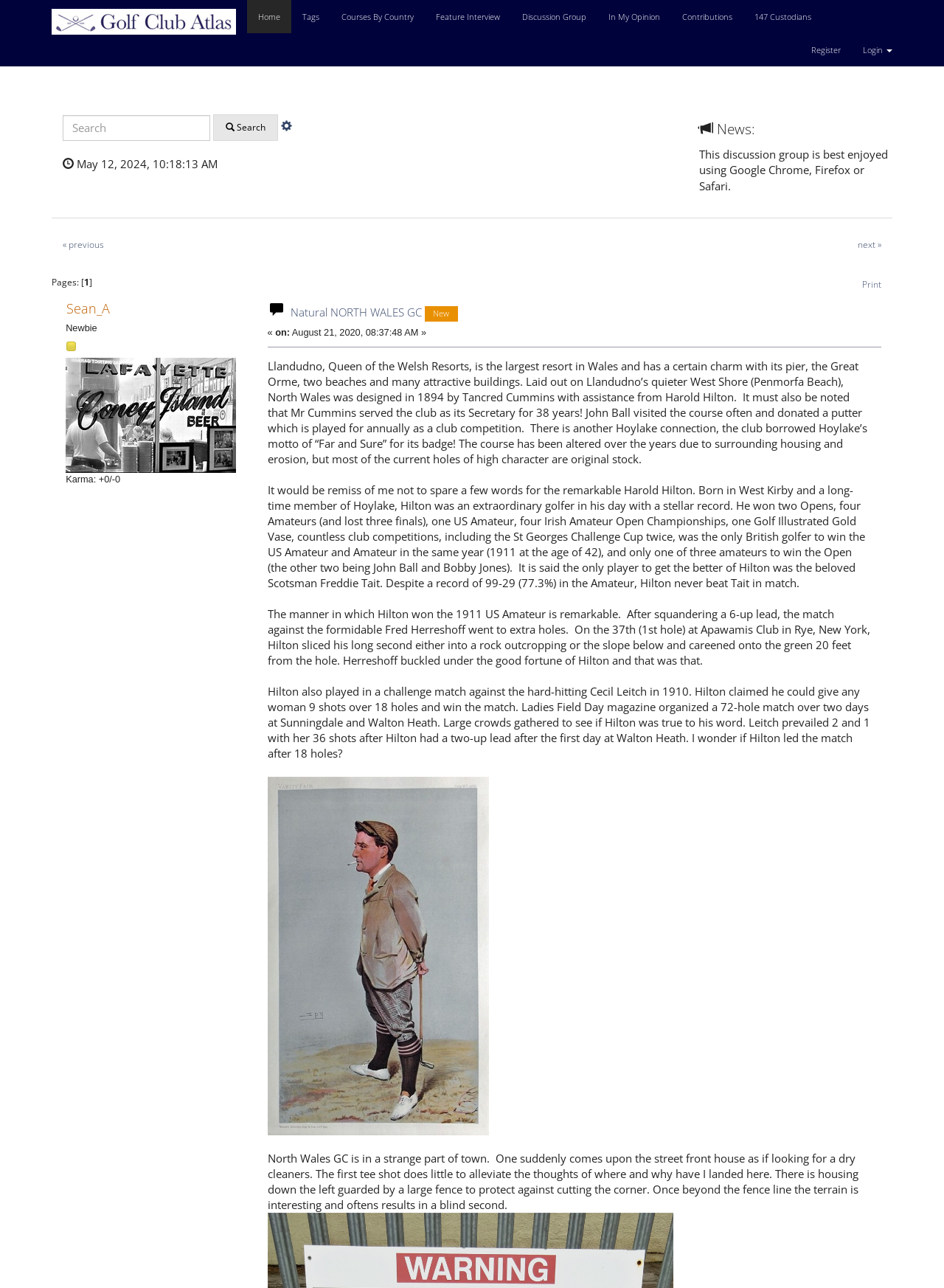Find the bounding box coordinates of the element I should click to carry out the following instruction: "View next page".

[0.897, 0.181, 0.945, 0.198]